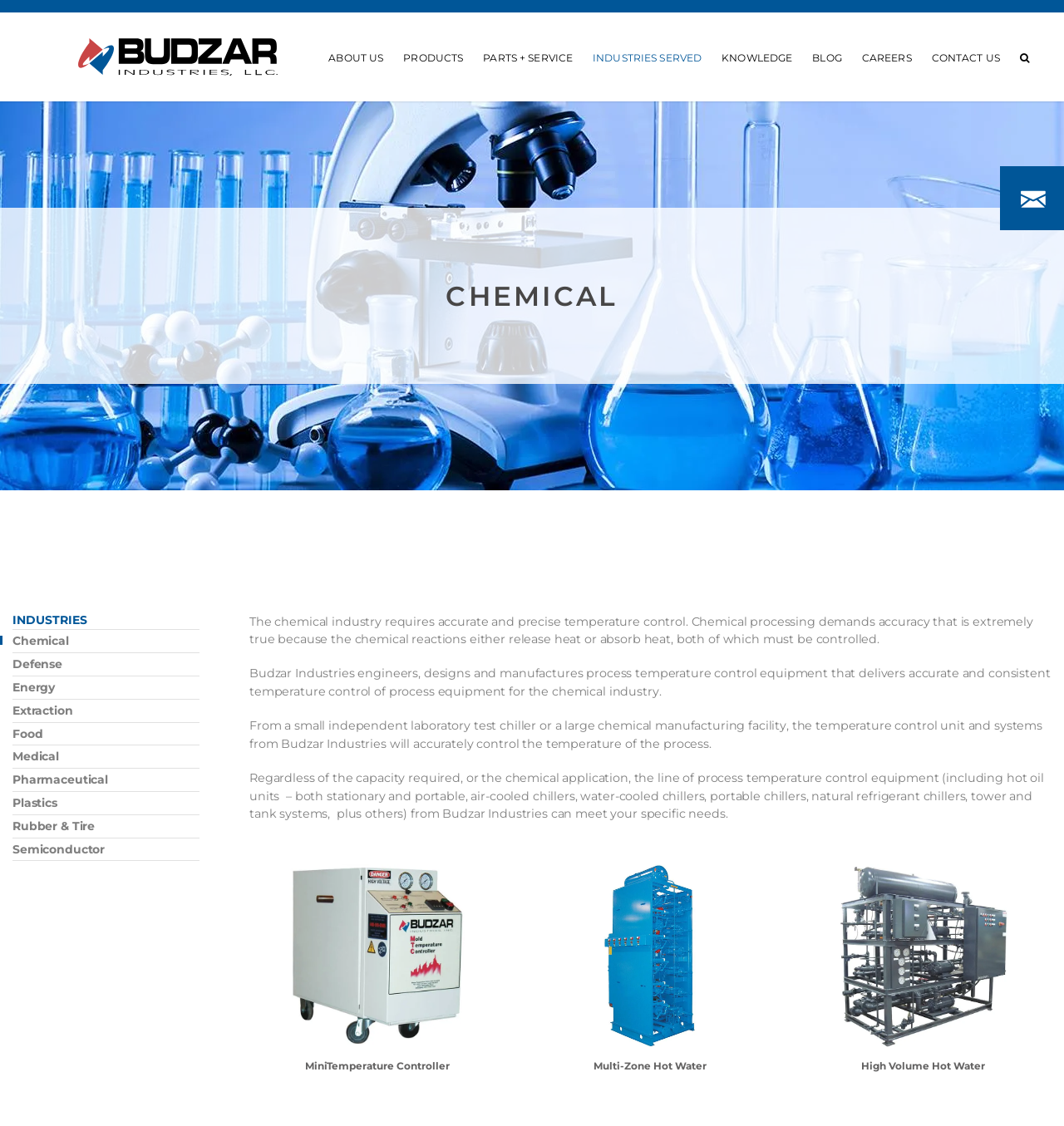Identify the bounding box of the UI component described as: "High Volume Hot Water".

[0.755, 0.767, 0.98, 0.952]